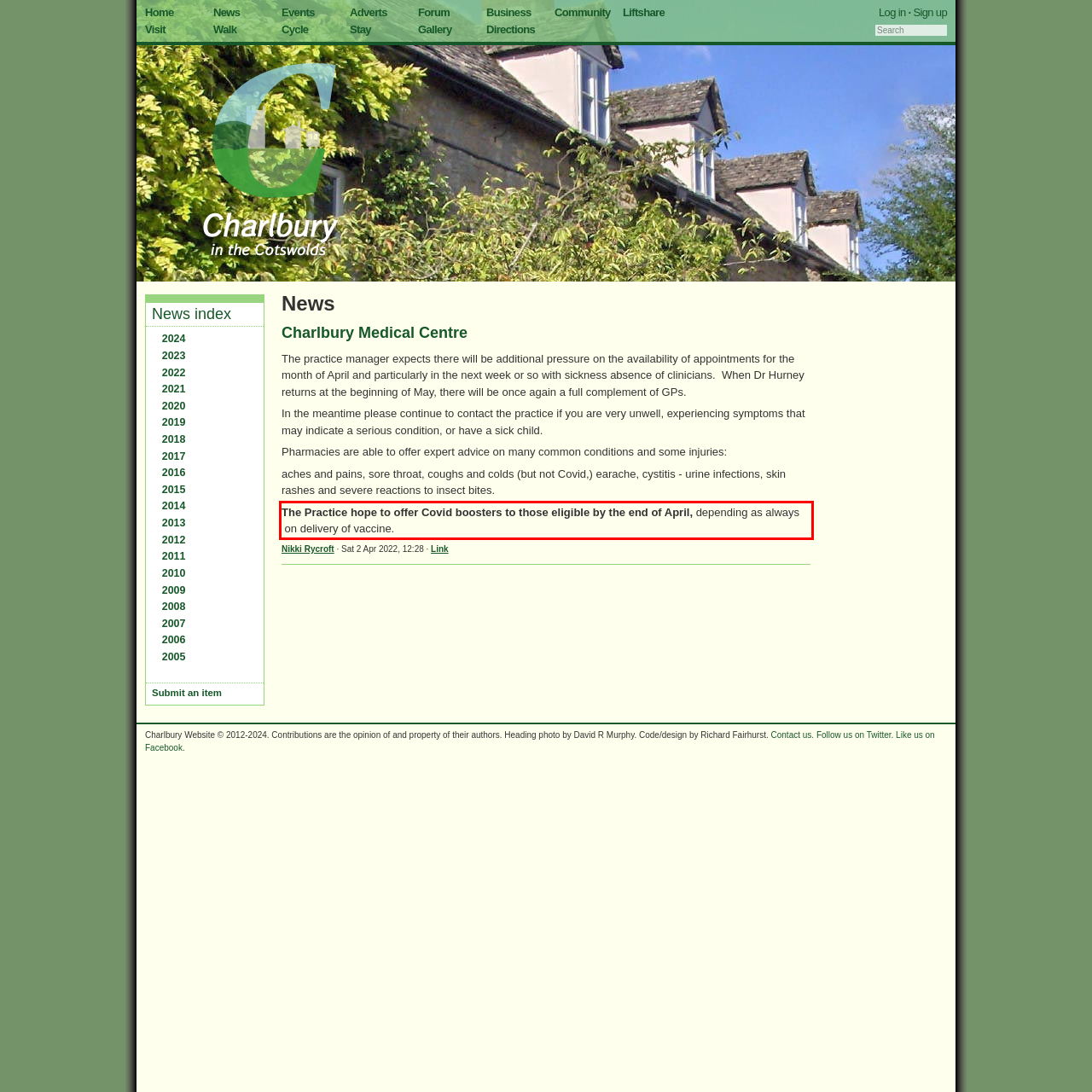Please take the screenshot of the webpage, find the red bounding box, and generate the text content that is within this red bounding box.

The Practice hope to offer Covid boosters to those eligible by the end of April, depending as always on delivery of vaccine.